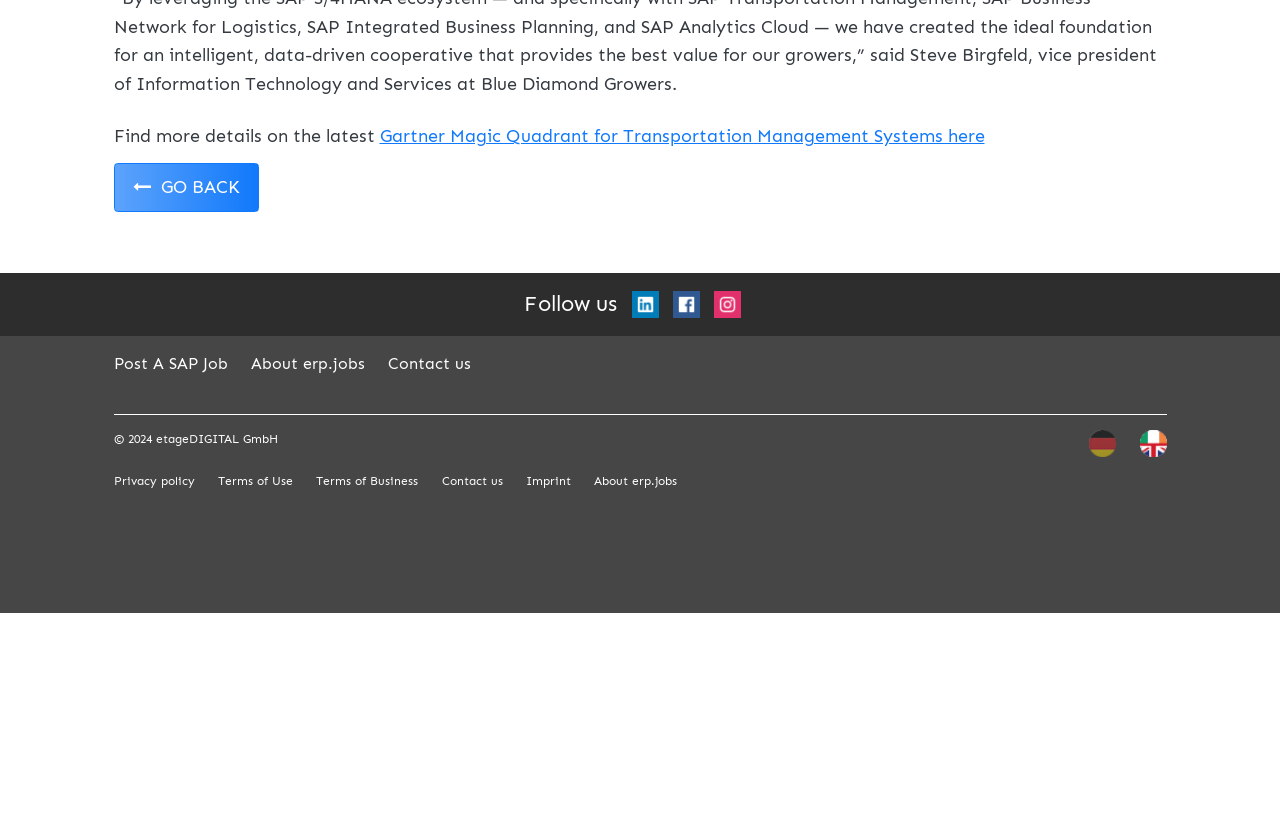Please locate the bounding box coordinates of the element that needs to be clicked to achieve the following instruction: "View Gartner Magic Quadrant for Transportation Management Systems". The coordinates should be four float numbers between 0 and 1, i.e., [left, top, right, bottom].

[0.329, 0.342, 0.855, 0.372]